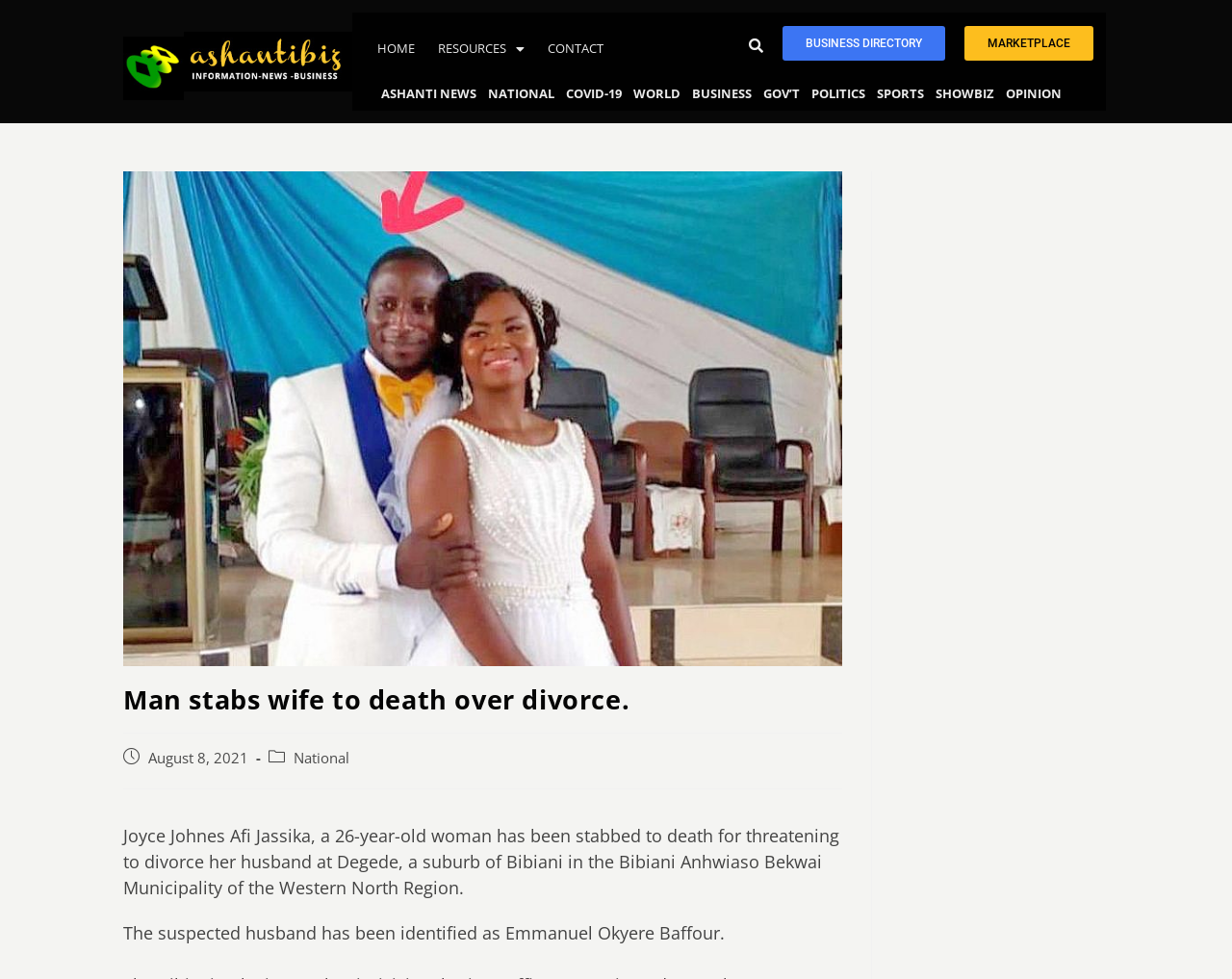Provide the bounding box coordinates for the UI element described in this sentence: "name="s" title="Search"". The coordinates should be four float values between 0 and 1, i.e., [left, top, right, bottom].

[0.58, 0.027, 0.613, 0.066]